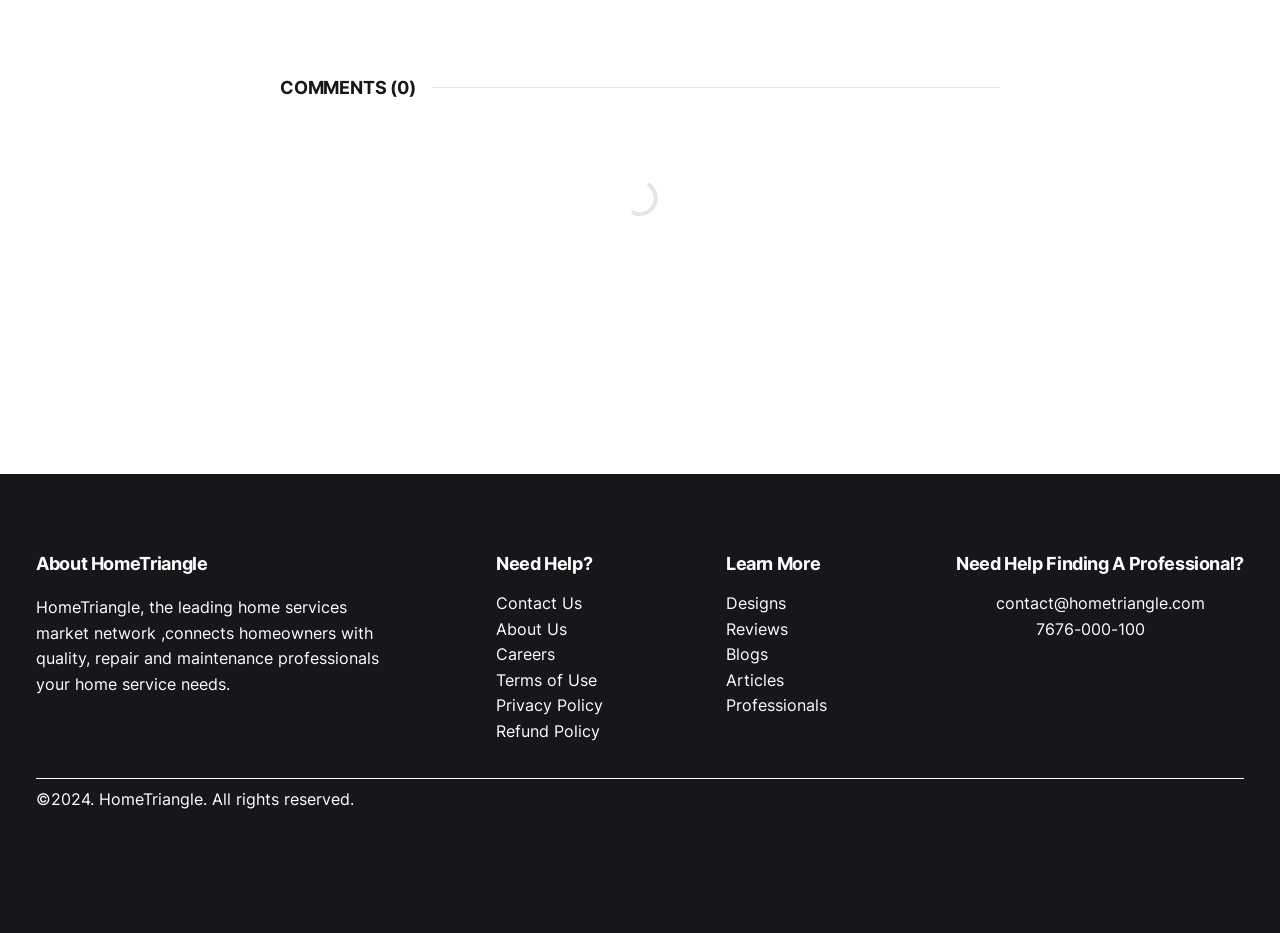Please identify the bounding box coordinates of the area that needs to be clicked to follow this instruction: "Learn more about designs".

[0.567, 0.636, 0.614, 0.657]